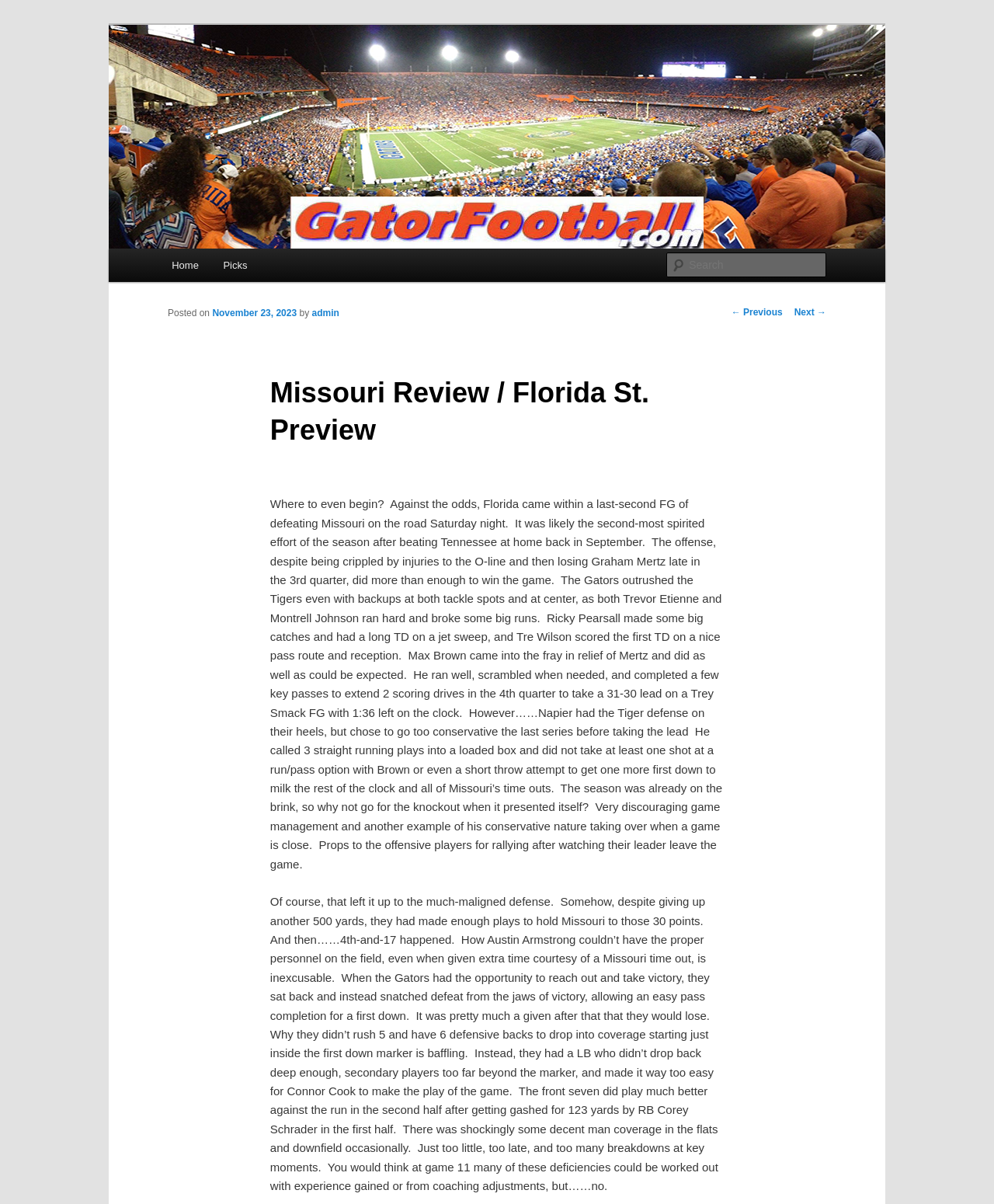Locate the bounding box coordinates of the clickable element to fulfill the following instruction: "Search for something". Provide the coordinates as four float numbers between 0 and 1 in the format [left, top, right, bottom].

[0.671, 0.21, 0.831, 0.23]